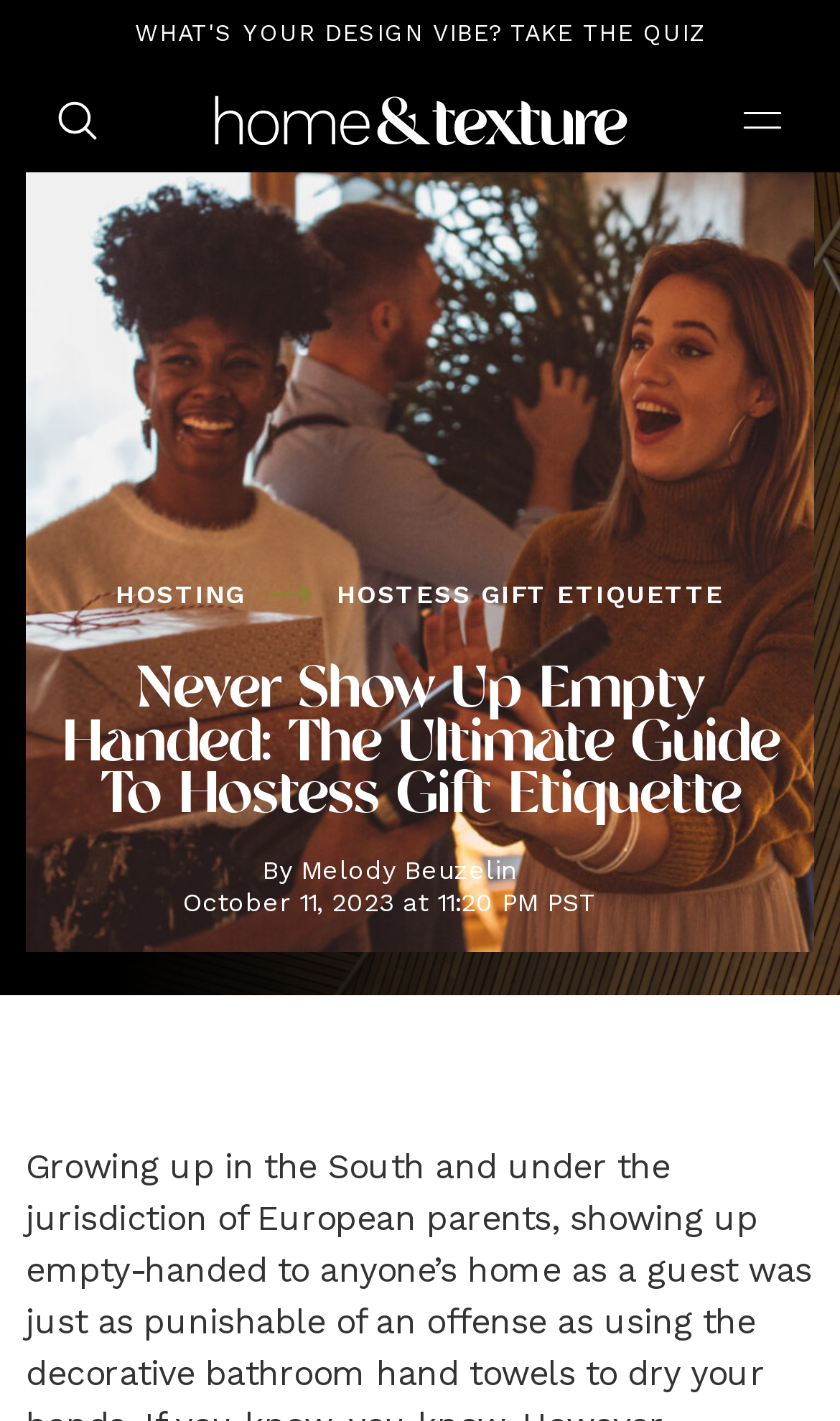Answer briefly with one word or phrase:
What is the text on the toggle navigation button?

Toggle navigation